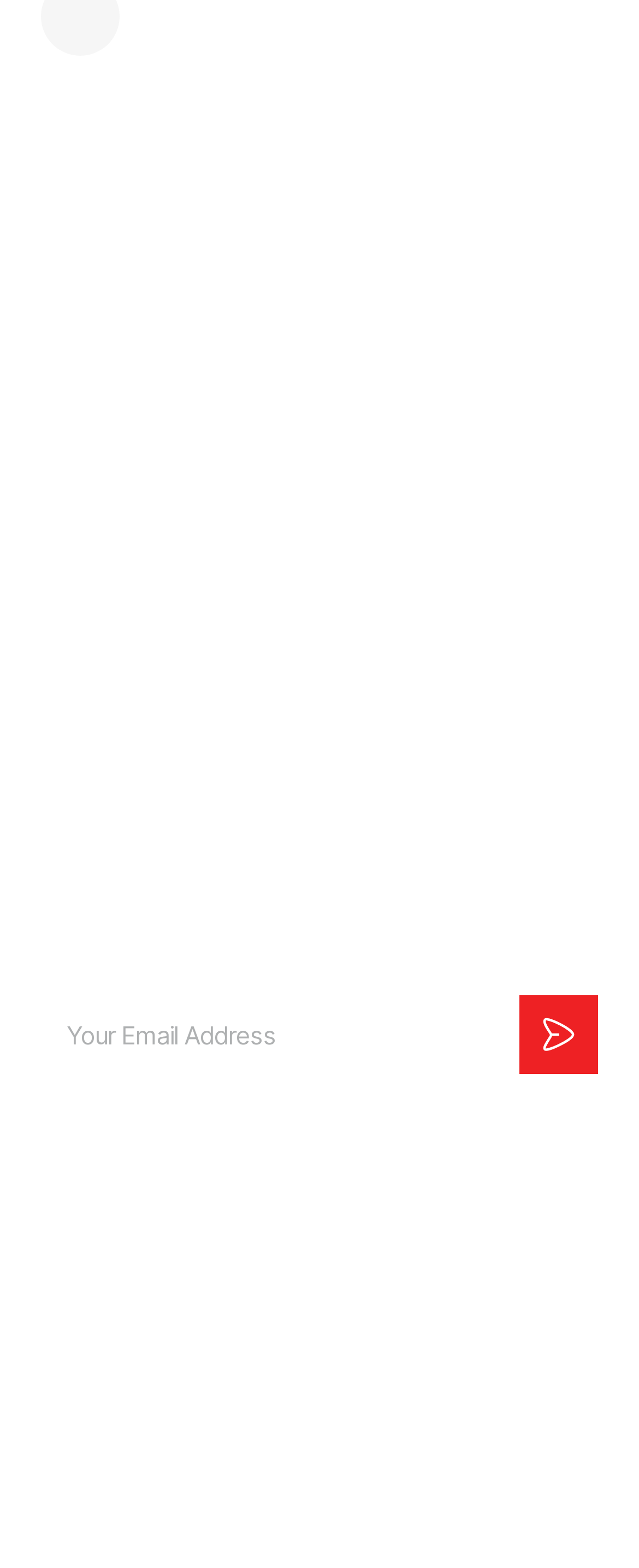Identify the bounding box coordinates of the section to be clicked to complete the task described by the following instruction: "View local news". The coordinates should be four float numbers between 0 and 1, formatted as [left, top, right, bottom].

[0.063, 0.208, 0.271, 0.231]